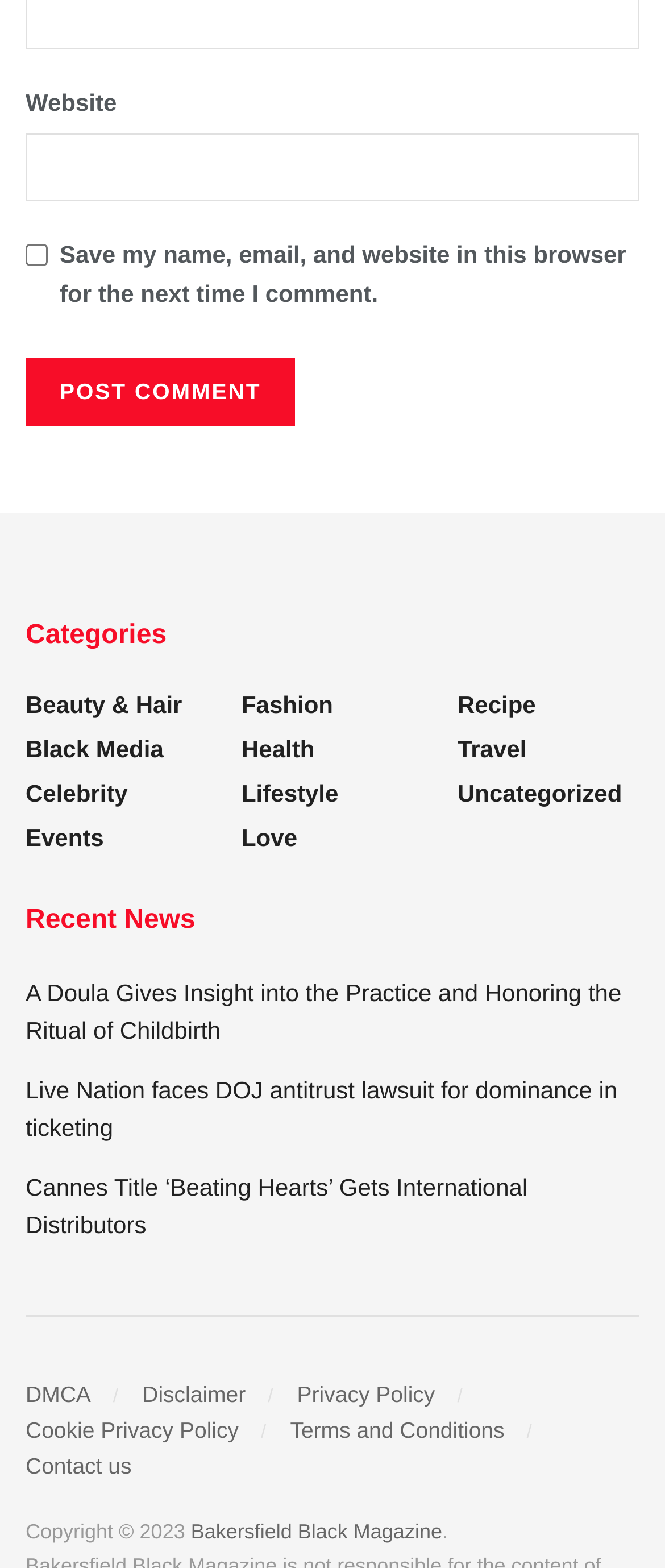Specify the bounding box coordinates of the element's region that should be clicked to achieve the following instruction: "Read recent news about A Doula Gives Insight into the Practice and Honoring the Ritual of Childbirth". The bounding box coordinates consist of four float numbers between 0 and 1, in the format [left, top, right, bottom].

[0.038, 0.624, 0.934, 0.666]